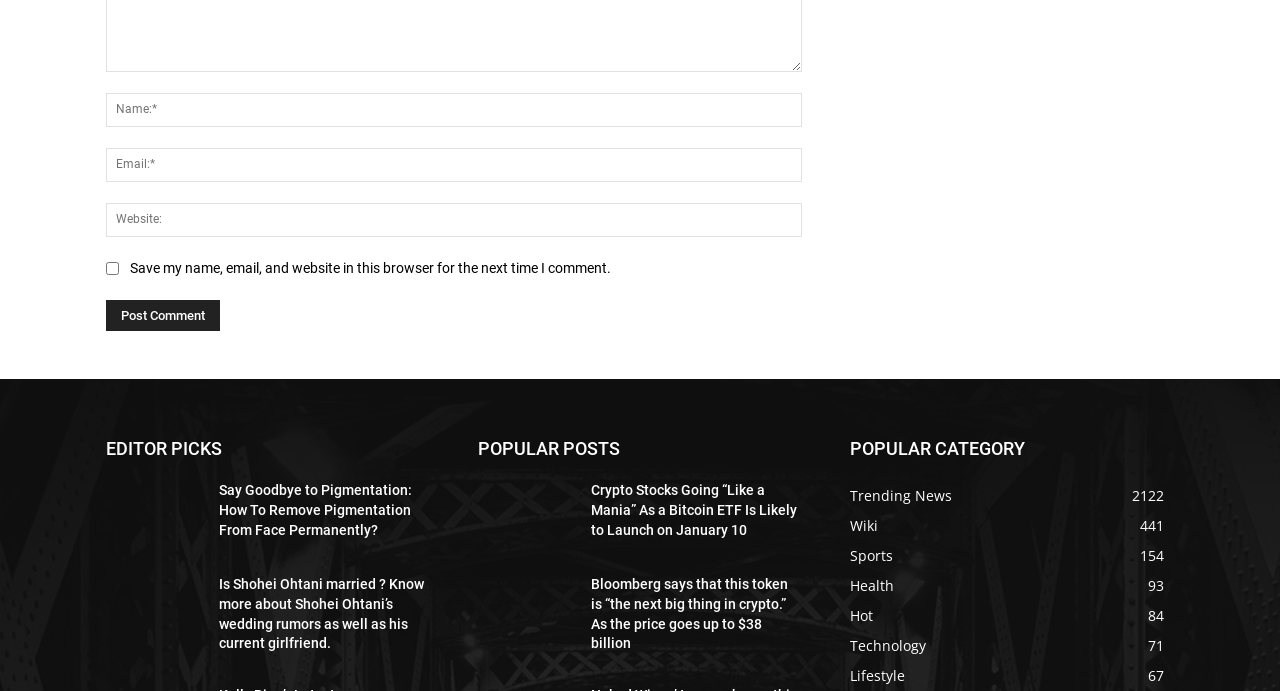How many categories are listed? Please answer the question using a single word or phrase based on the image.

6